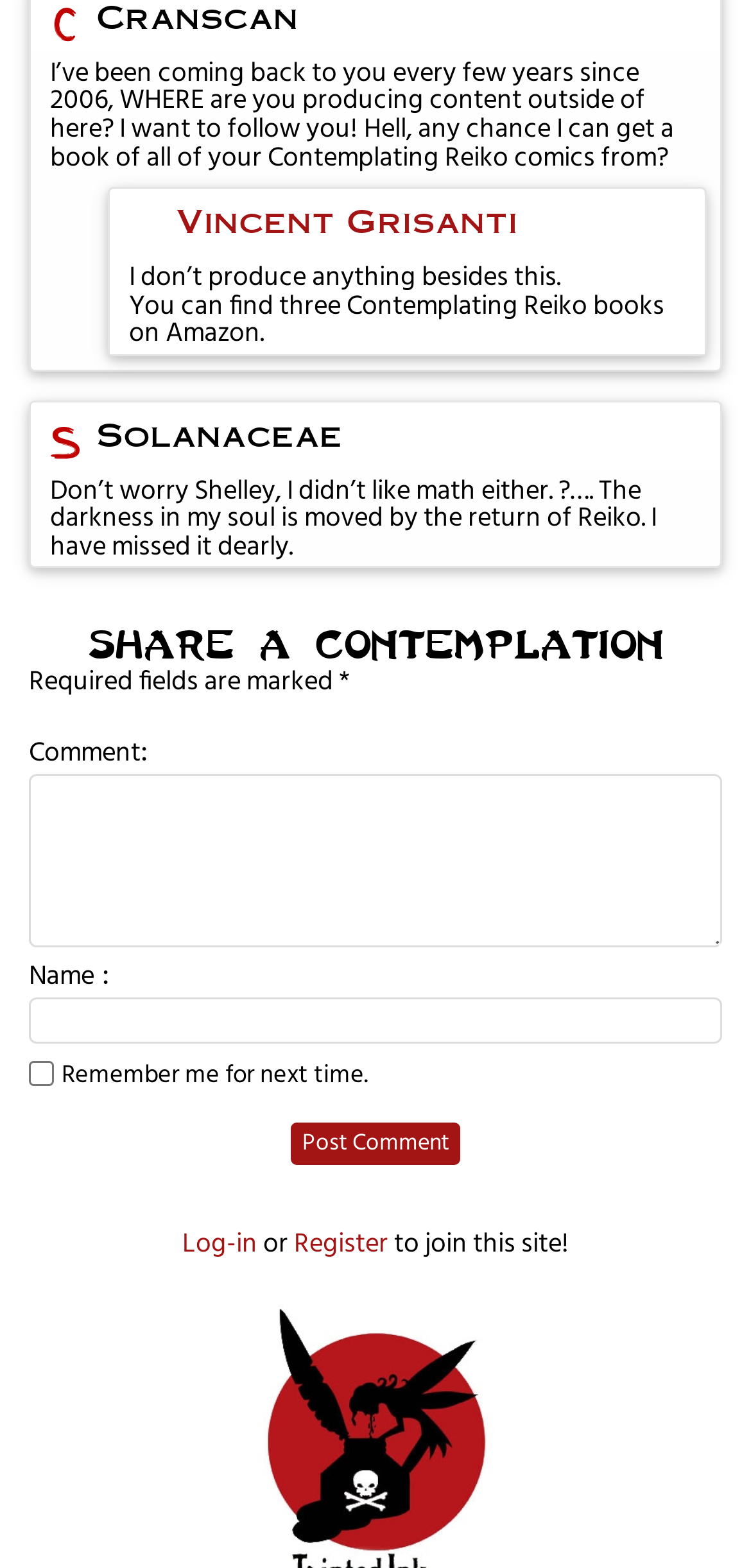Identify the bounding box coordinates of the specific part of the webpage to click to complete this instruction: "Check the 'Remember me for next time' checkbox".

[0.038, 0.677, 0.072, 0.693]